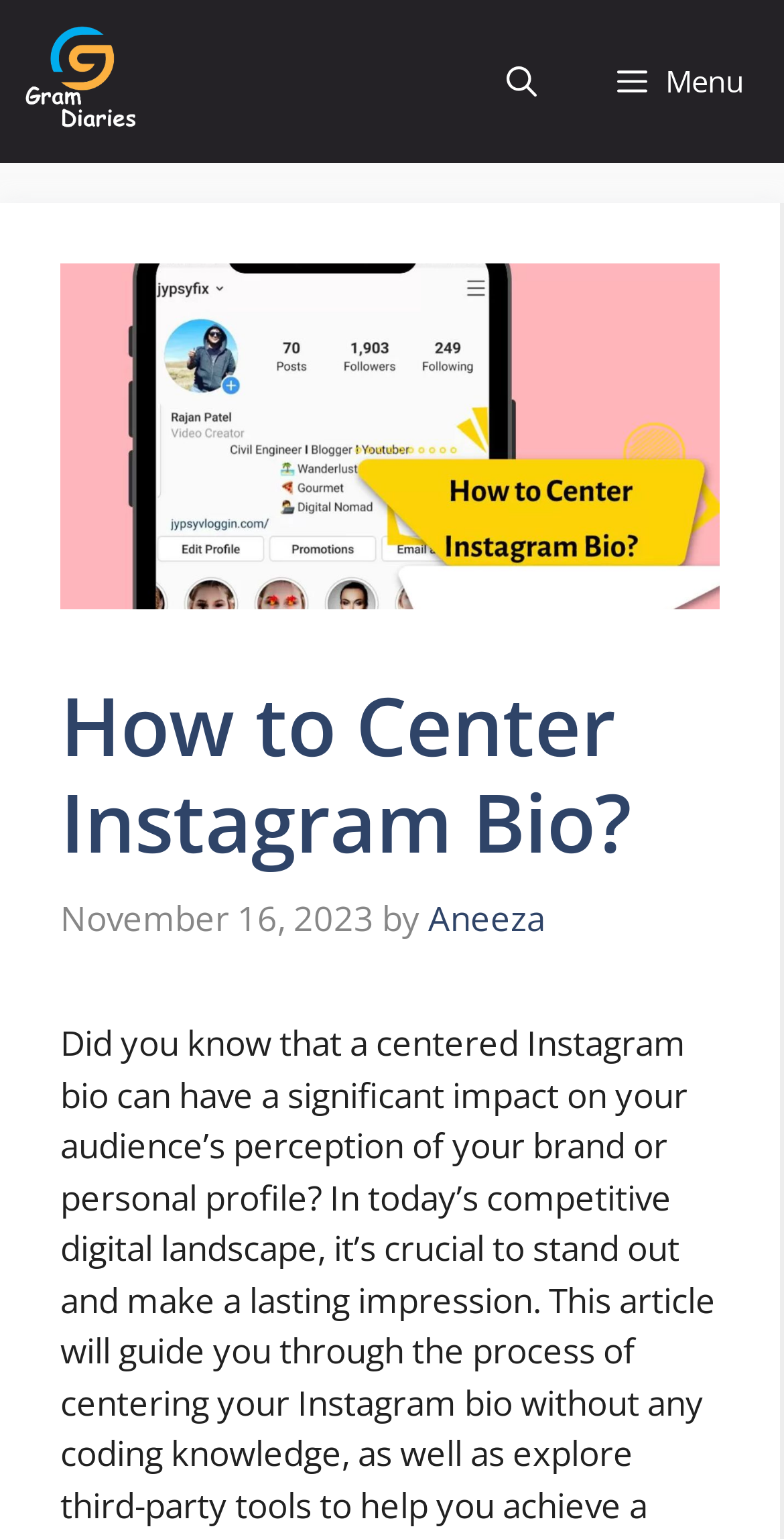Based on the image, please elaborate on the answer to the following question:
What is the purpose of the button at the top right corner?

I found the purpose of the button at the top right corner by looking at the button element in the navigation section, which is located next to the menu button. The button element contains the text 'Open search'.